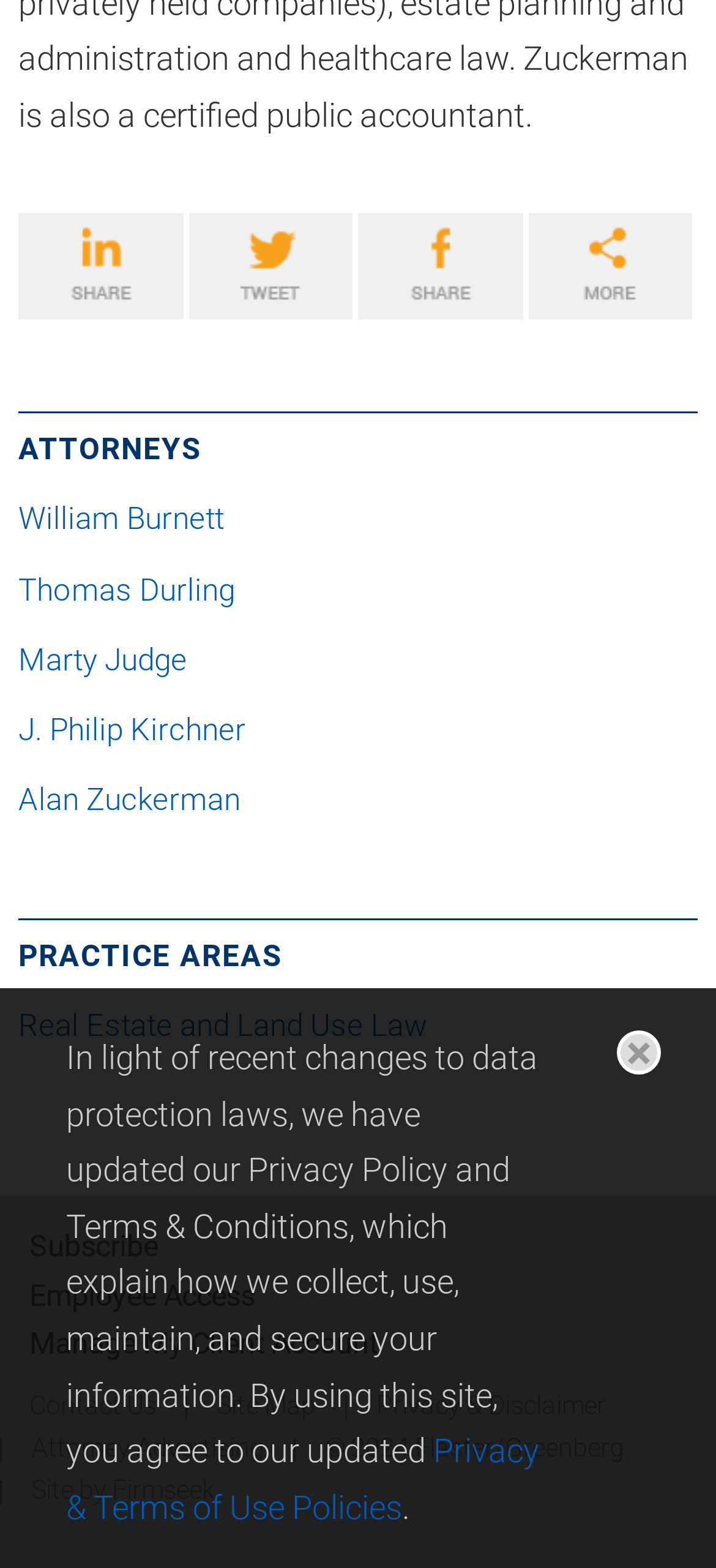Please determine the bounding box coordinates of the element's region to click for the following instruction: "Explore Real Estate and Land Use Law".

[0.026, 0.643, 0.597, 0.666]